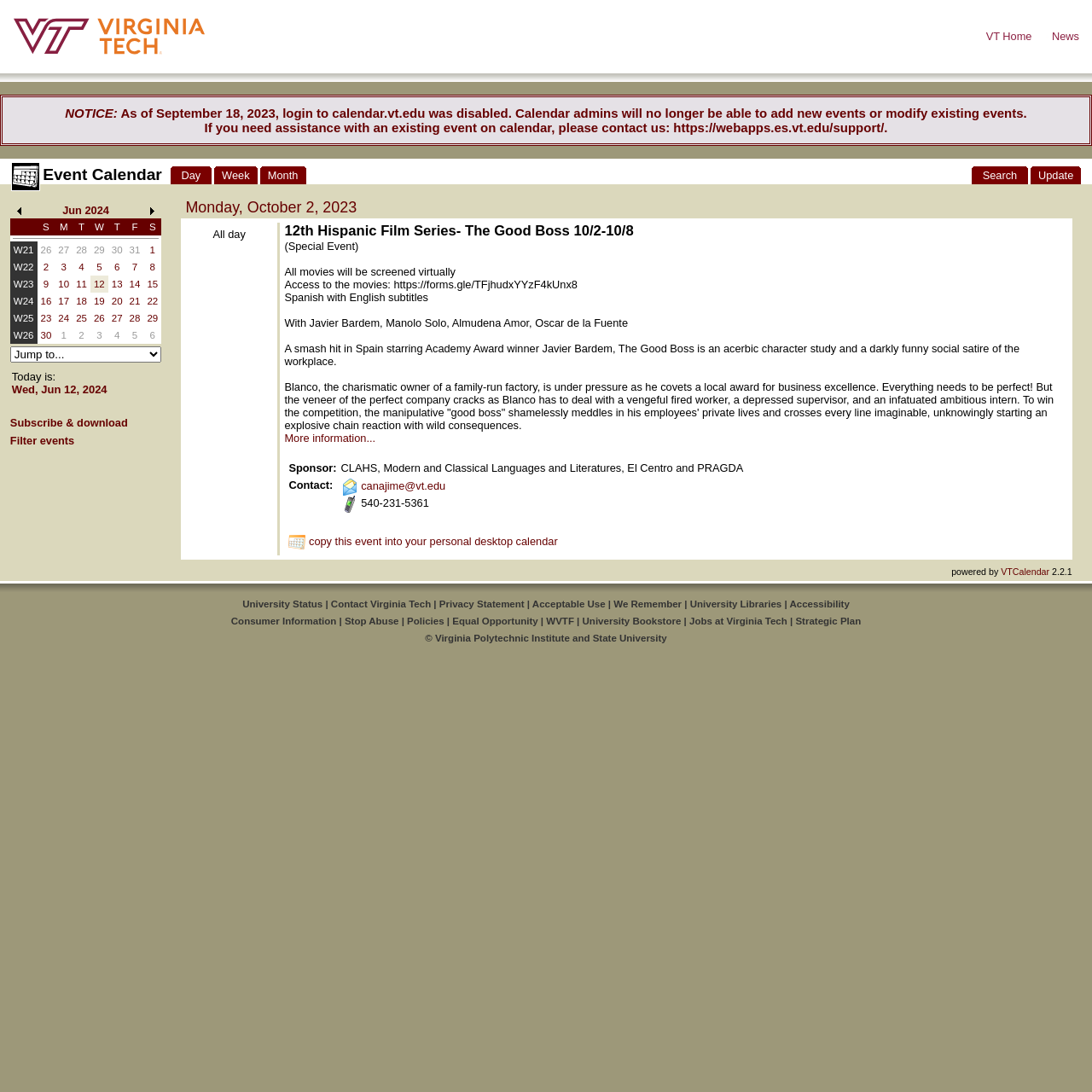Answer in one word or a short phrase: 
What is the contact information for assistance with an existing event?

https://webapps.es.vt.edu/support/